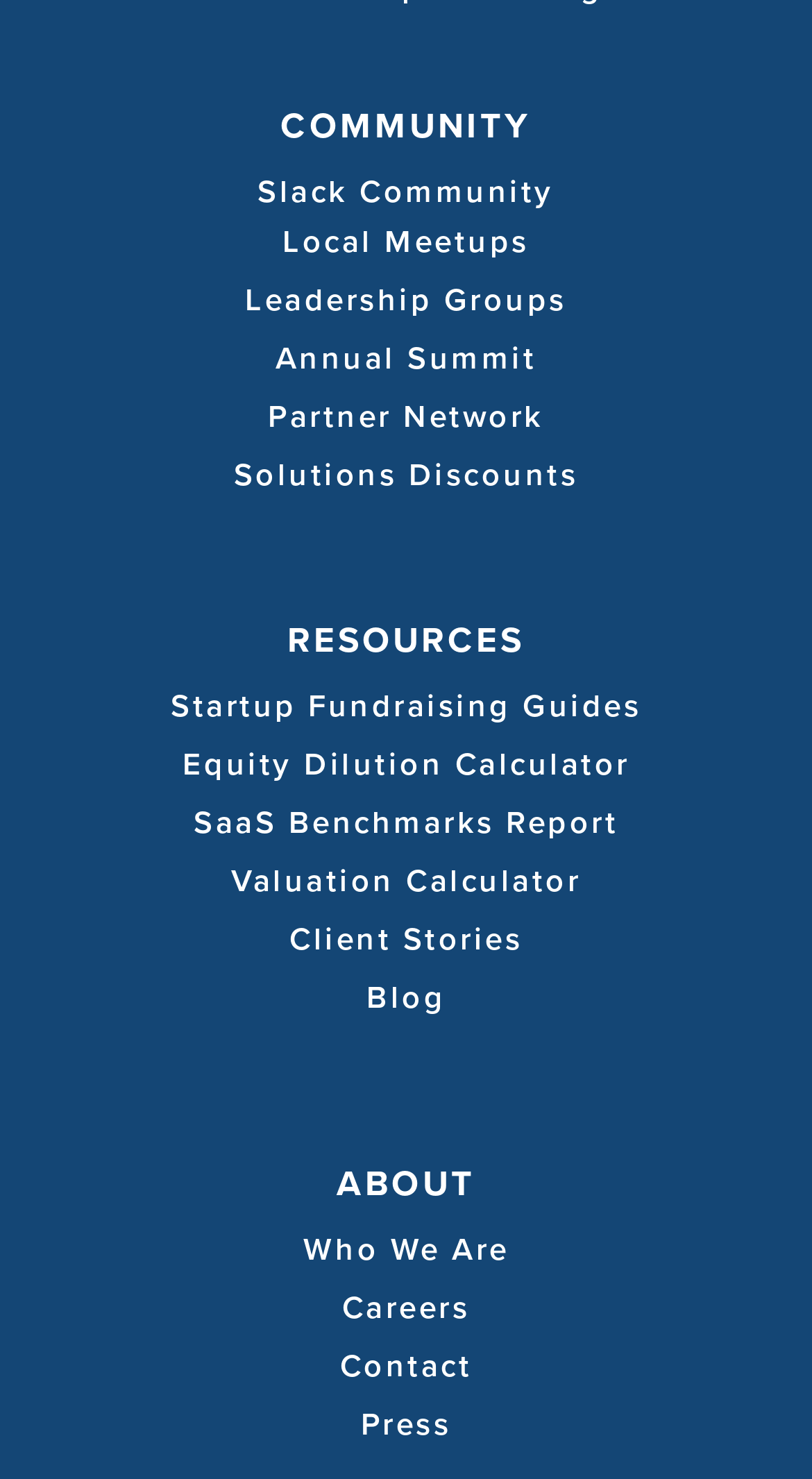What is the first link under the 'RESOURCES' section?
Can you offer a detailed and complete answer to this question?

The webpage has a section titled 'RESOURCES' which contains links to various resources, and the first link in this section is titled 'Startup Fundraising Guides'.